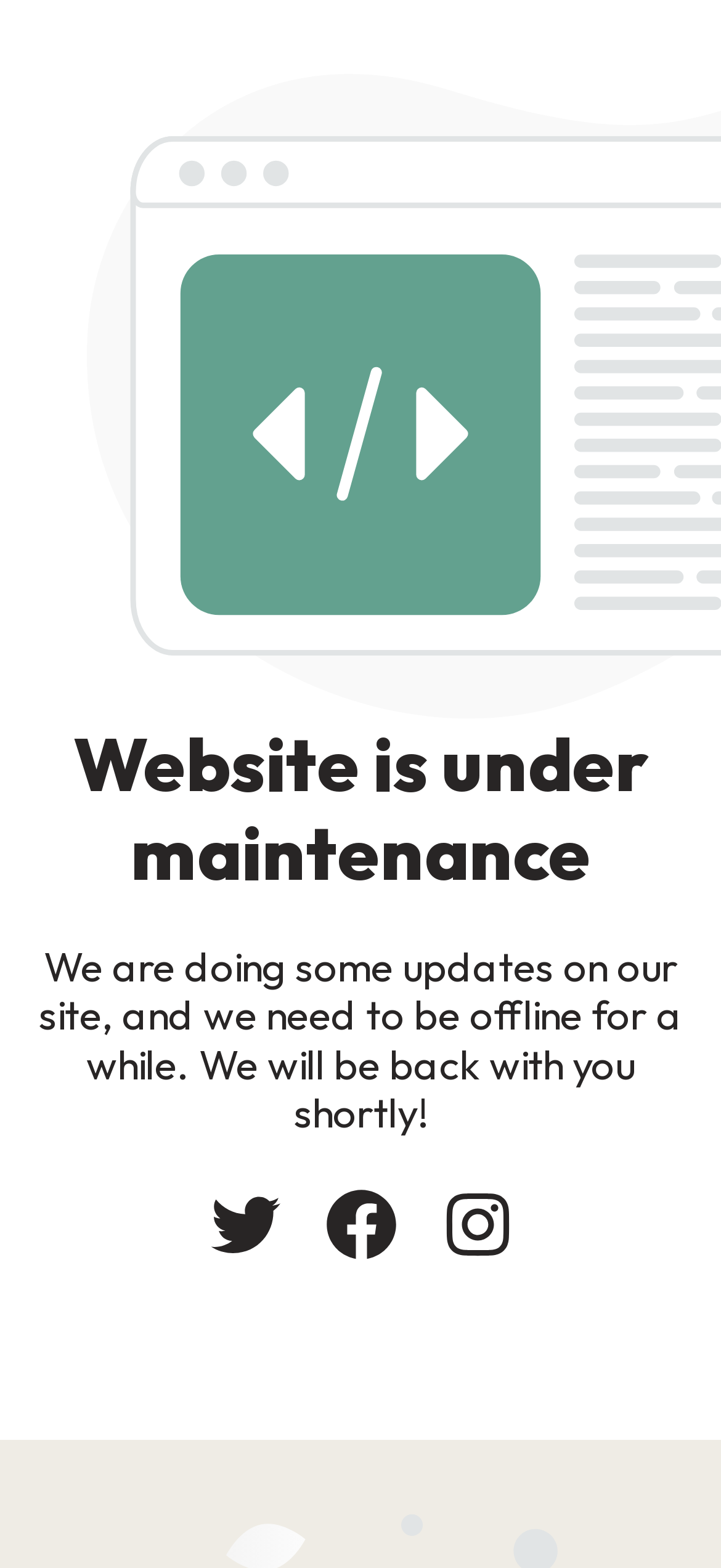Locate the primary heading on the webpage and return its text.

Website is under maintenance